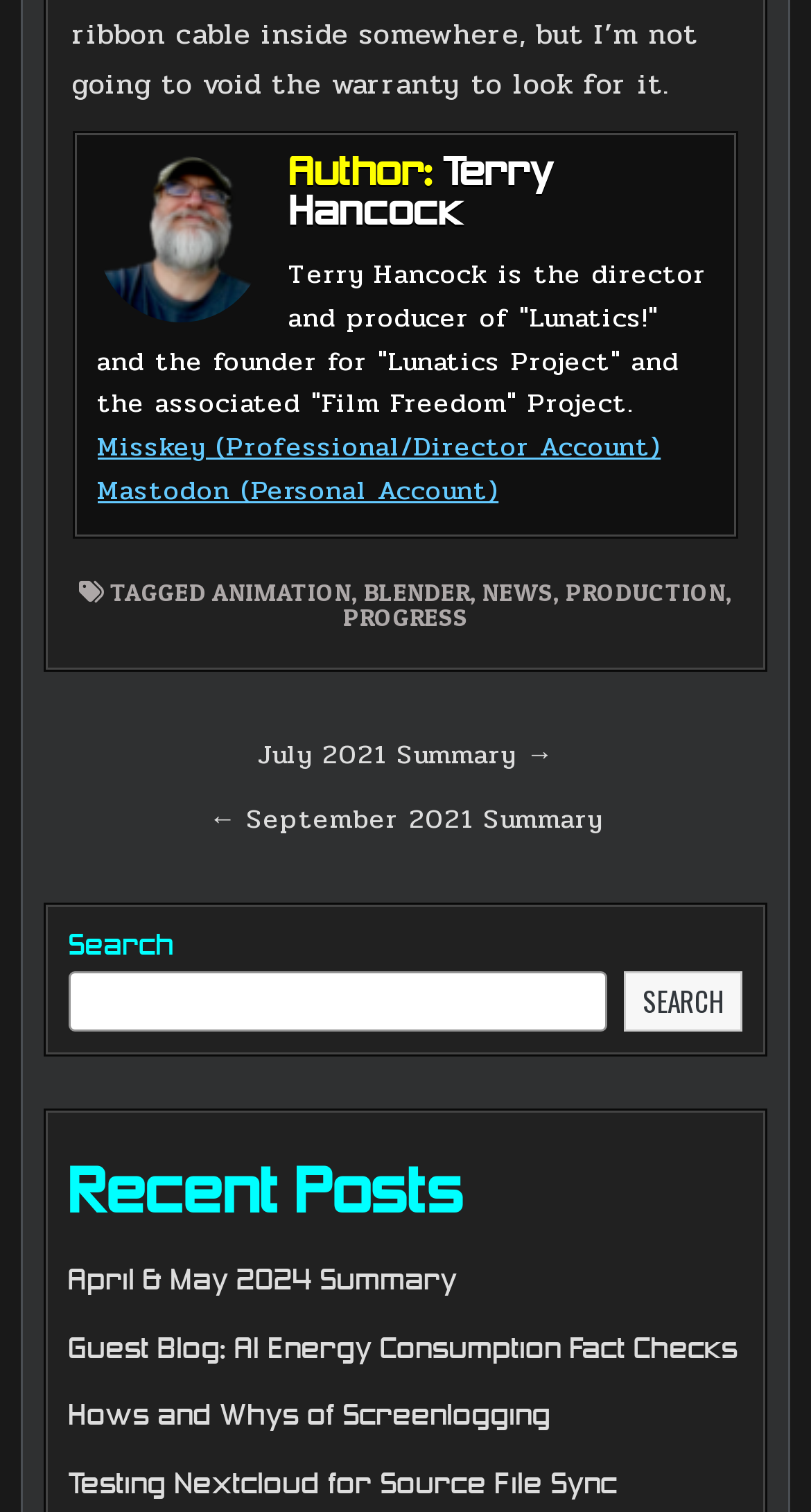Provide a brief response in the form of a single word or phrase:
What is the title of the most recent post?

April & May 2024 Summary